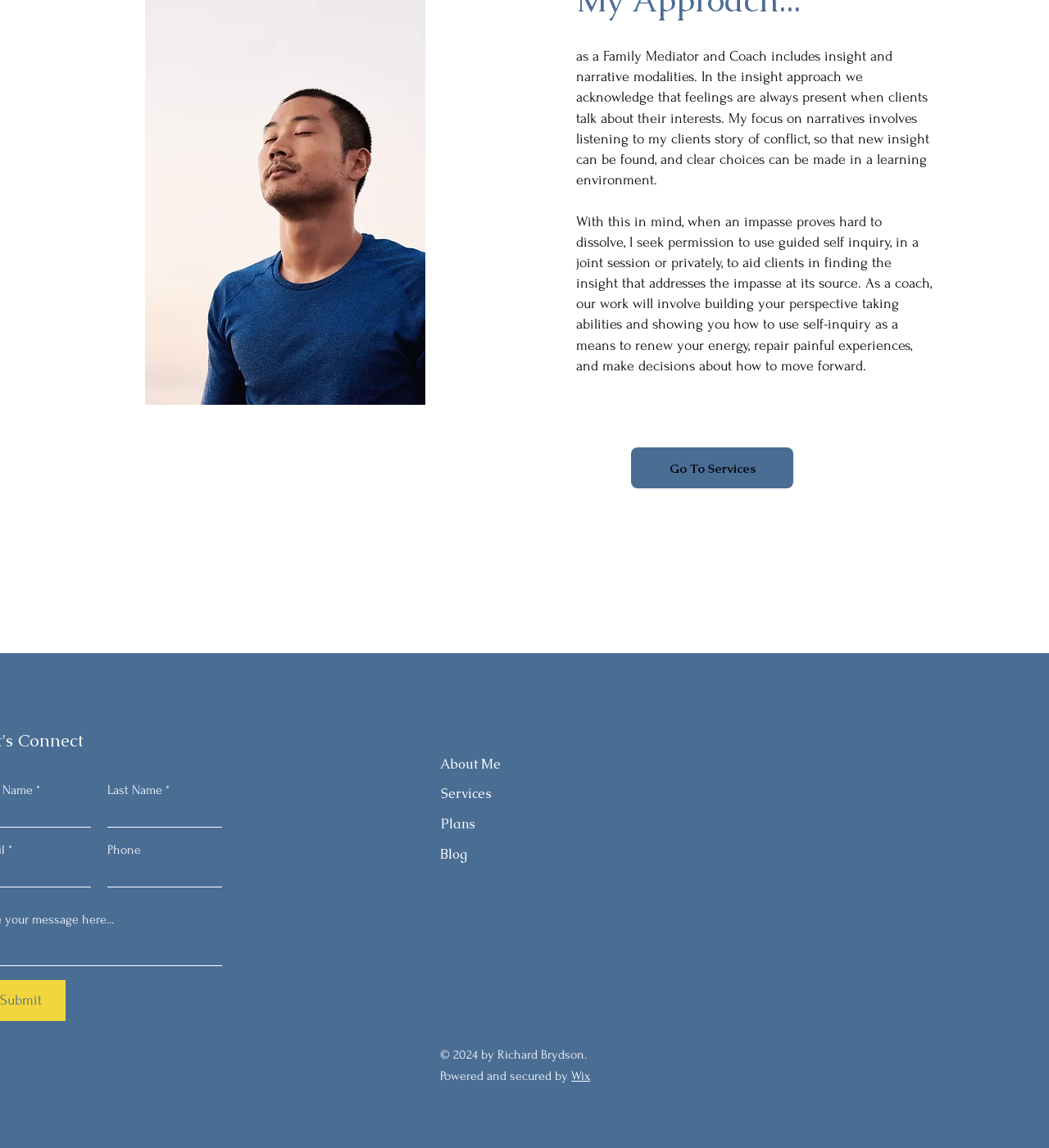Please identify the bounding box coordinates for the region that you need to click to follow this instruction: "Enter Last Name".

[0.102, 0.7, 0.212, 0.721]